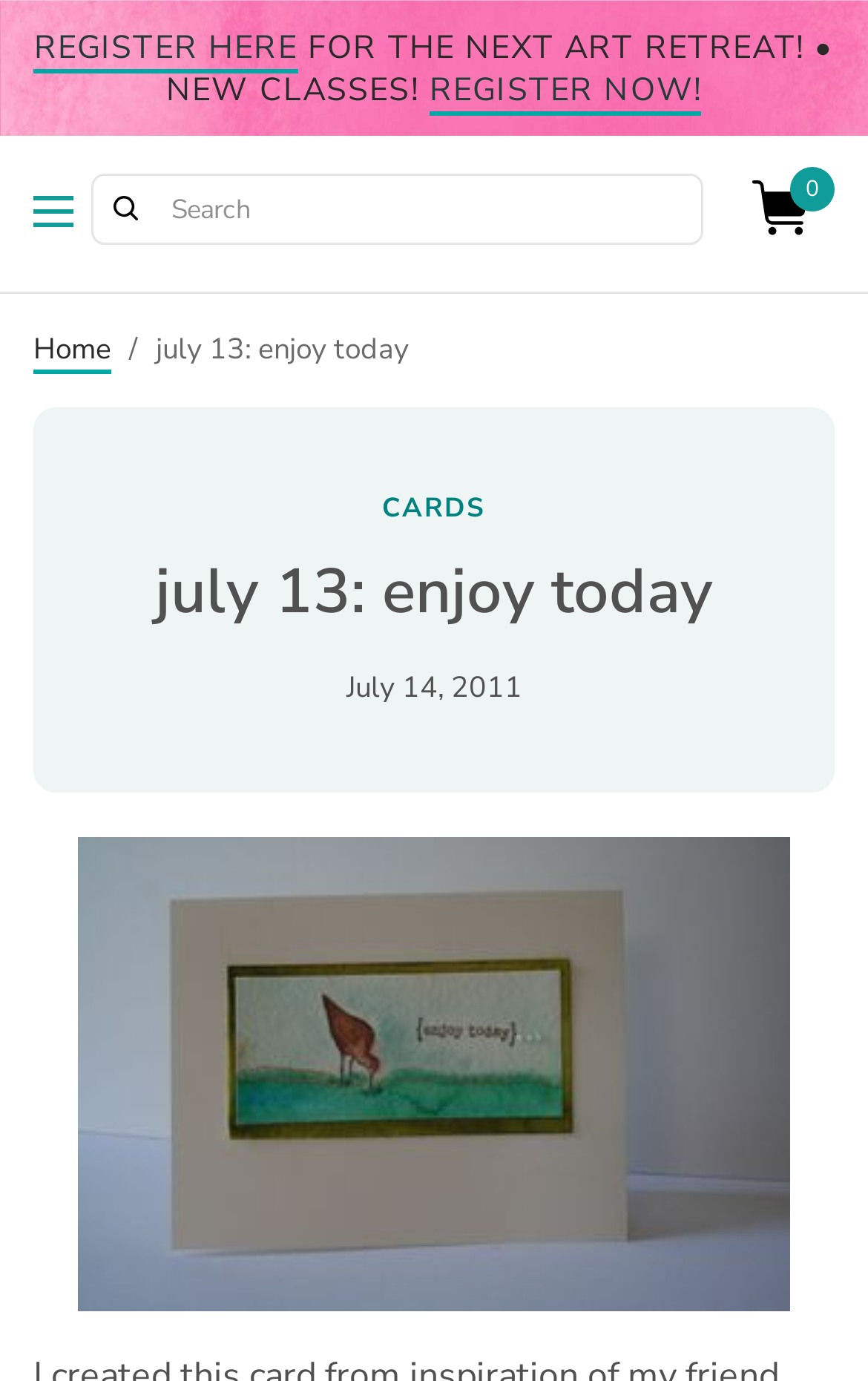Give the bounding box coordinates for the element described by: "Home".

[0.038, 0.238, 0.128, 0.27]